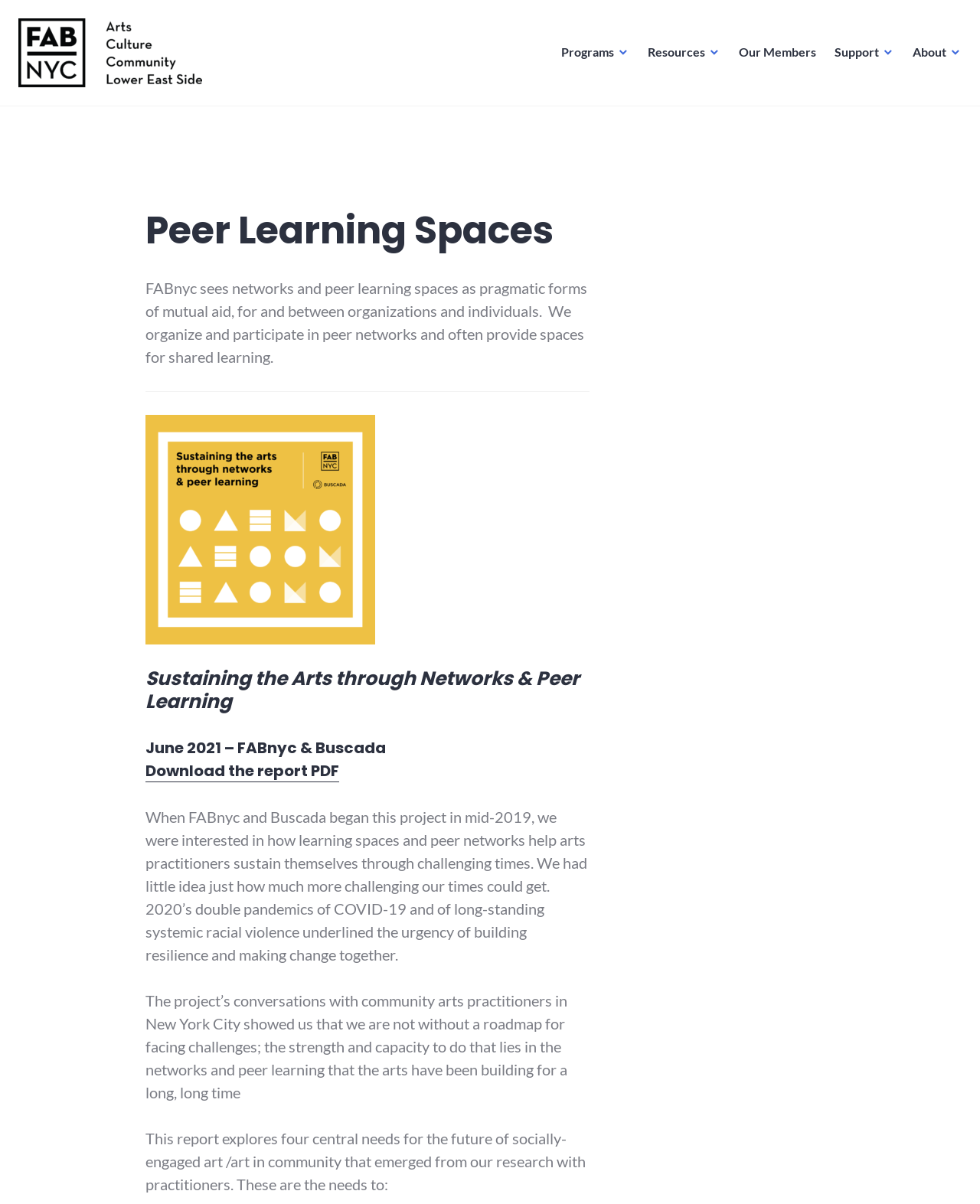Locate the bounding box coordinates of the element that needs to be clicked to carry out the instruction: "Learn about Our Members". The coordinates should be given as four float numbers ranging from 0 to 1, i.e., [left, top, right, bottom].

[0.749, 0.037, 0.828, 0.058]